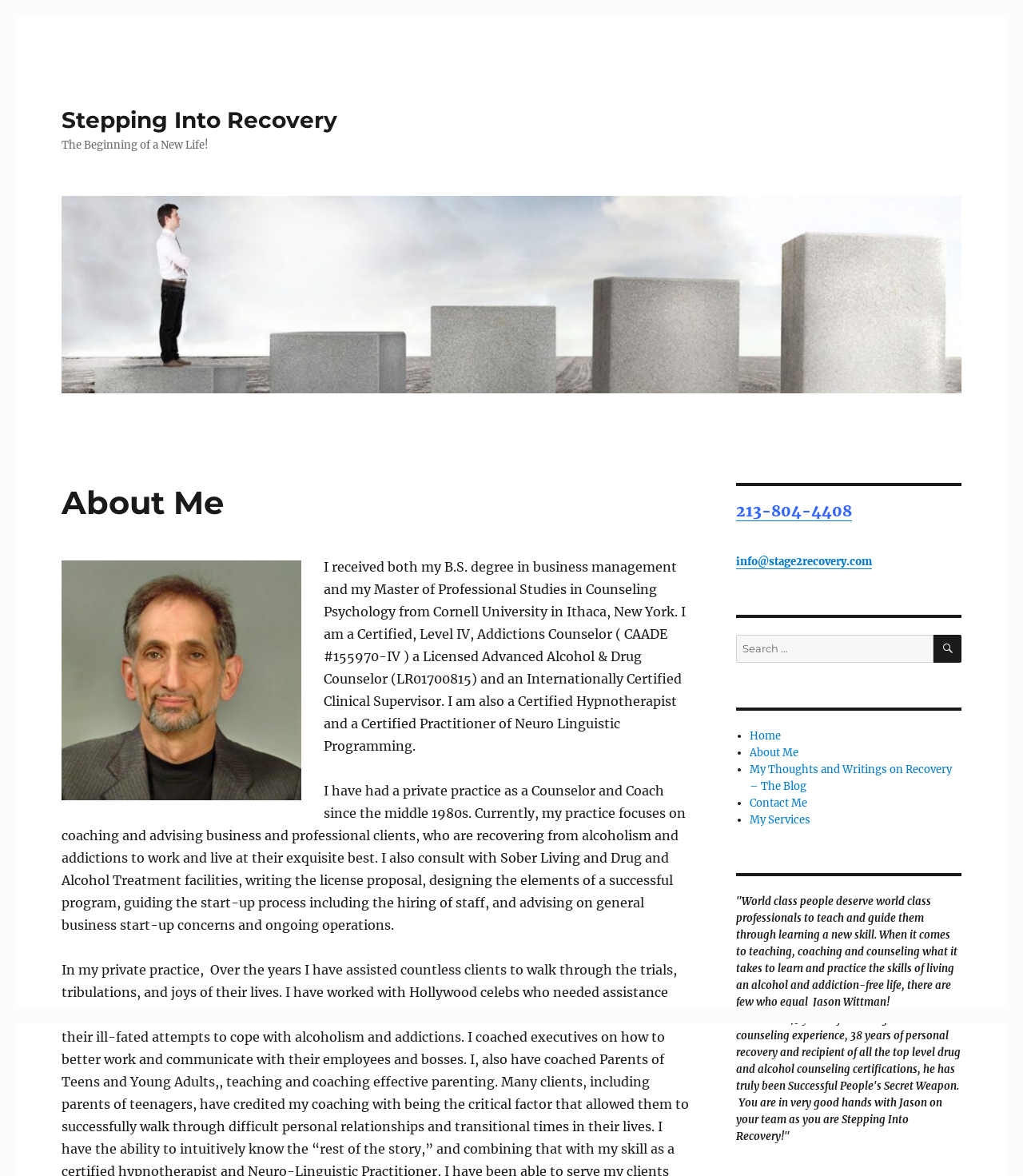Please indicate the bounding box coordinates of the element's region to be clicked to achieve the instruction: "Call the phone number 213-804-4408". Provide the coordinates as four float numbers between 0 and 1, i.e., [left, top, right, bottom].

[0.72, 0.426, 0.833, 0.442]